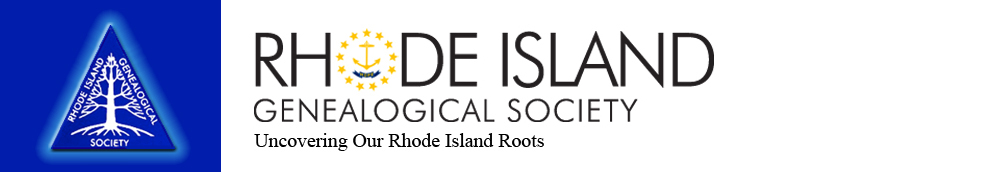What is the focus of the organization?
Please use the visual content to give a single word or phrase answer.

Genealogy